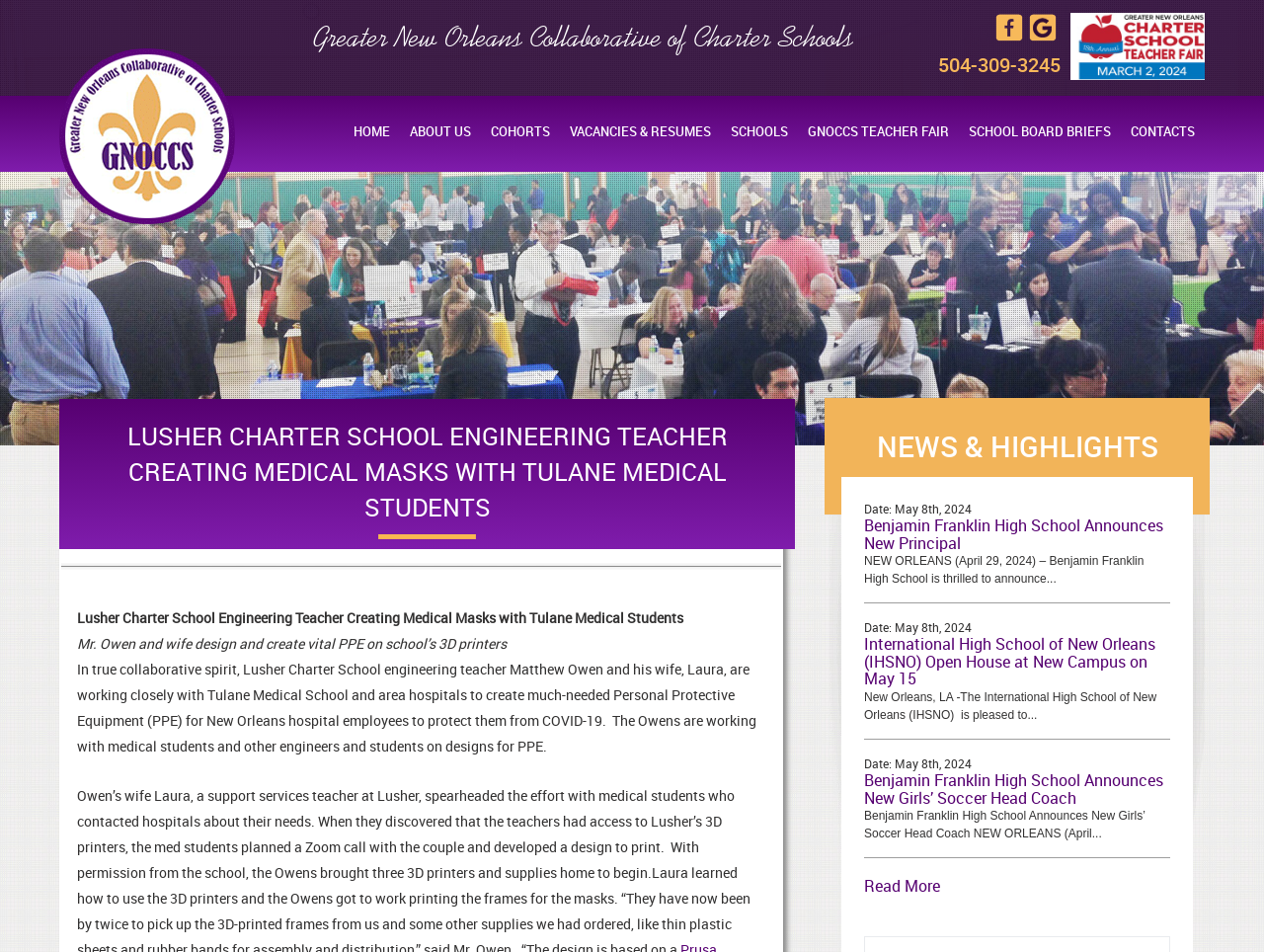Detail the various sections and features of the webpage.

This webpage is about the Greater New Orleans Collaborative of Charter Schools. At the top, there is a banner image that spans the entire width of the page, with a logo of "GNO Collaborative Teachers" on the left side. Below the banner, there is a horizontal navigation menu with 7 links: "HOME", "ABOUT US", "COHORTS", "VACANCIES & RESUMES", "SCHOOLS", "GNOCCS TEACHER FAIR", and "SCHOOL BOARD BRIEFS". 

On the left side, there is a vertical column with a link to "GNO Collaborative, Charter, school teacher, fair Louisiana. NEW ORLEANS TEACHER FAIR – FIND TEACHING JOBS NOW!" accompanied by a small image of a Facebook icon and a Google icon. Below this, there is a phone number "504-309-3245" displayed as a link.

The main content of the page is divided into two sections. The first section has a heading "LUSHER CHARTER SCHOOL ENGINEERING TEACHER CREATING MEDICAL MASKS WITH TULANE MEDICAL STUDENTS" and describes how a Lusher Charter School engineering teacher, Matthew Owen, and his wife are working with Tulane Medical School and area hospitals to create Personal Protective Equipment (PPE) for New Orleans hospital employees to protect them from COVID-19.

The second section is titled "NEWS & HIGHLIGHTS" and features three news articles. Each article has a heading, a date, and a brief summary. The articles are about Benjamin Franklin High School announcing a new principal, International High School of New Orleans (IHSNO) hosting an open house at their new campus, and Benjamin Franklin High School announcing a new girls' soccer head coach. Each article has a "Read More" link at the bottom.